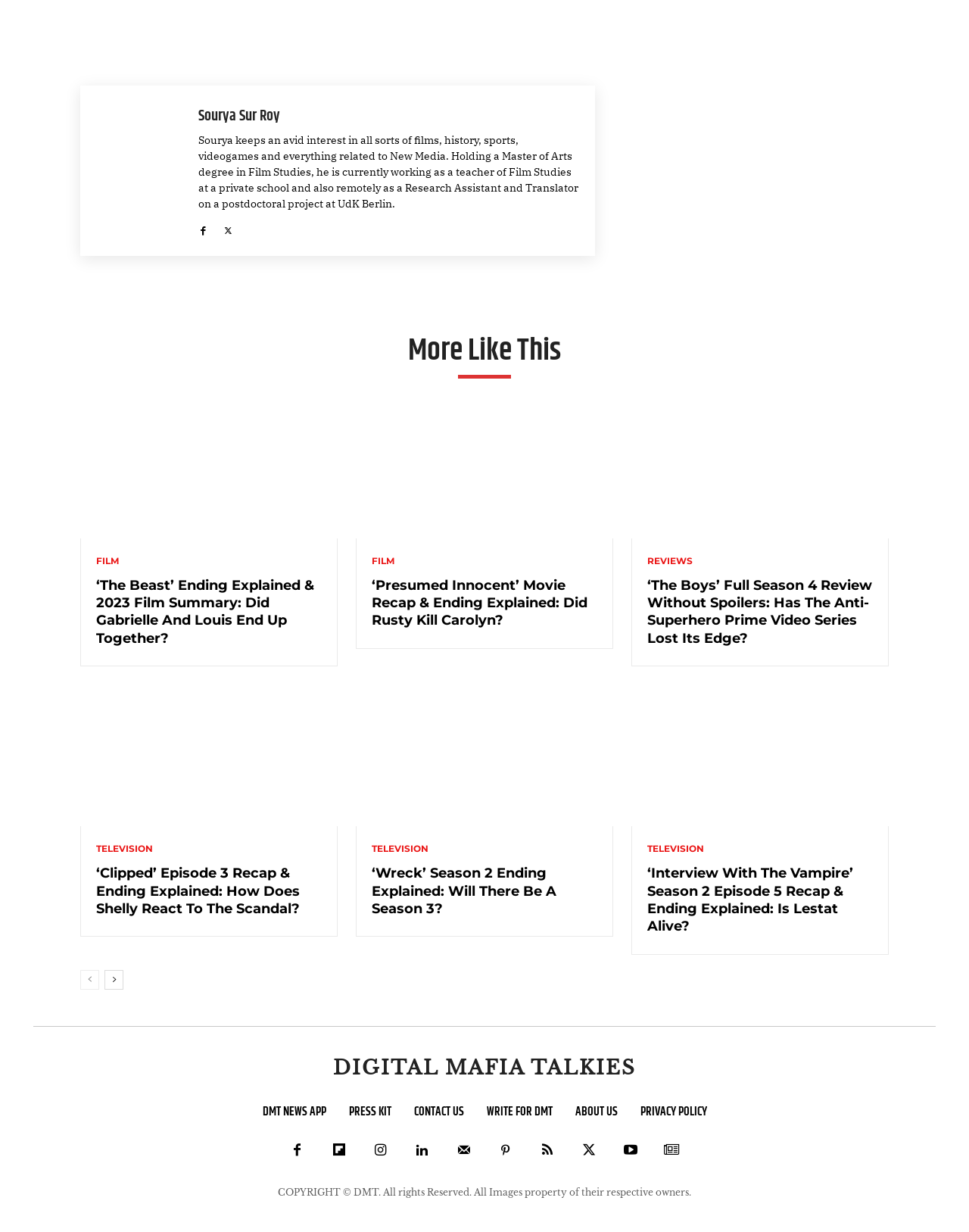Please identify the coordinates of the bounding box that should be clicked to fulfill this instruction: "View the article about The Beast Ending Explained".

[0.083, 0.322, 0.348, 0.437]